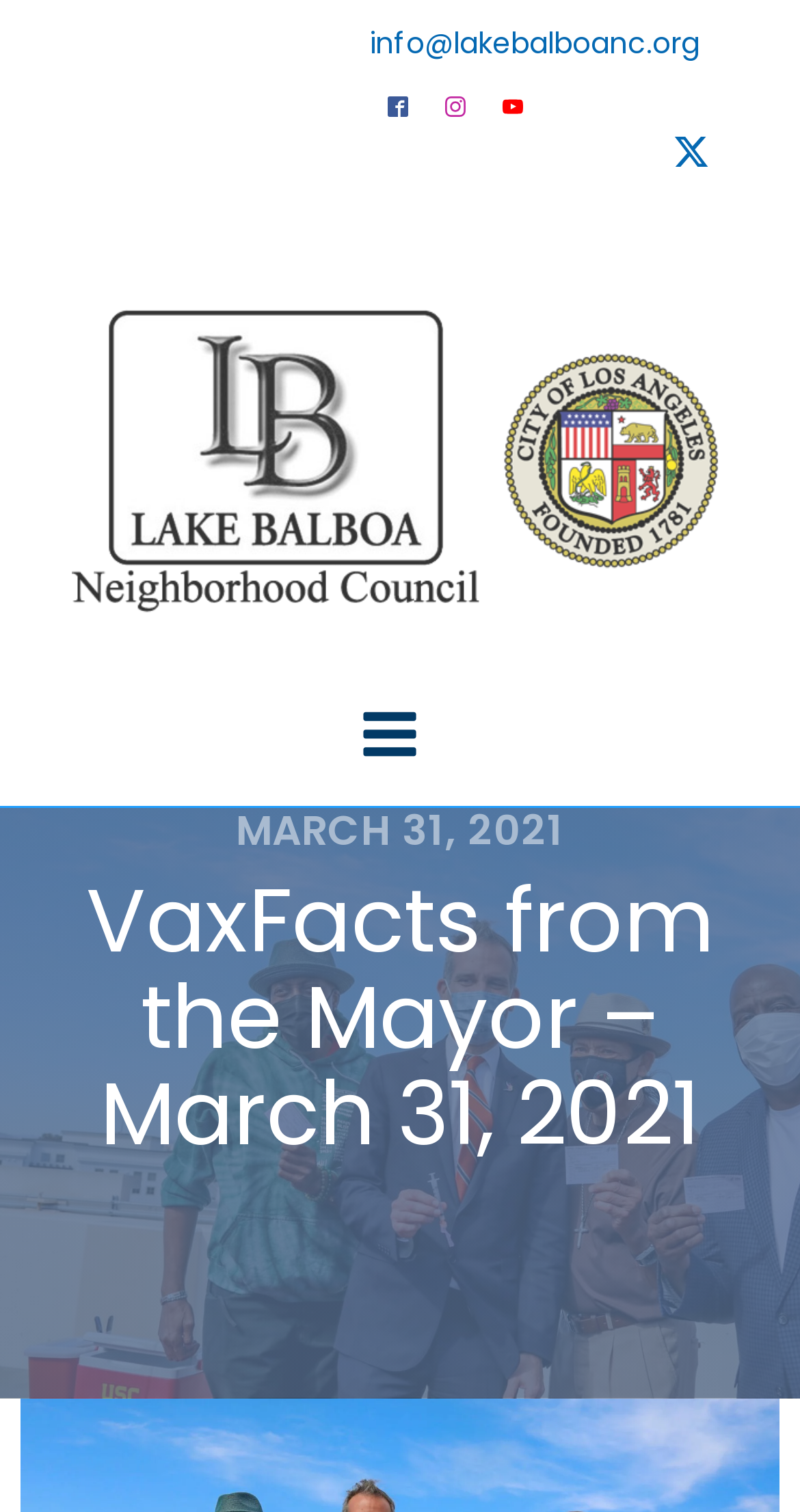Please determine and provide the text content of the webpage's heading.

VaxFacts from the Mayor – March 31, 2021